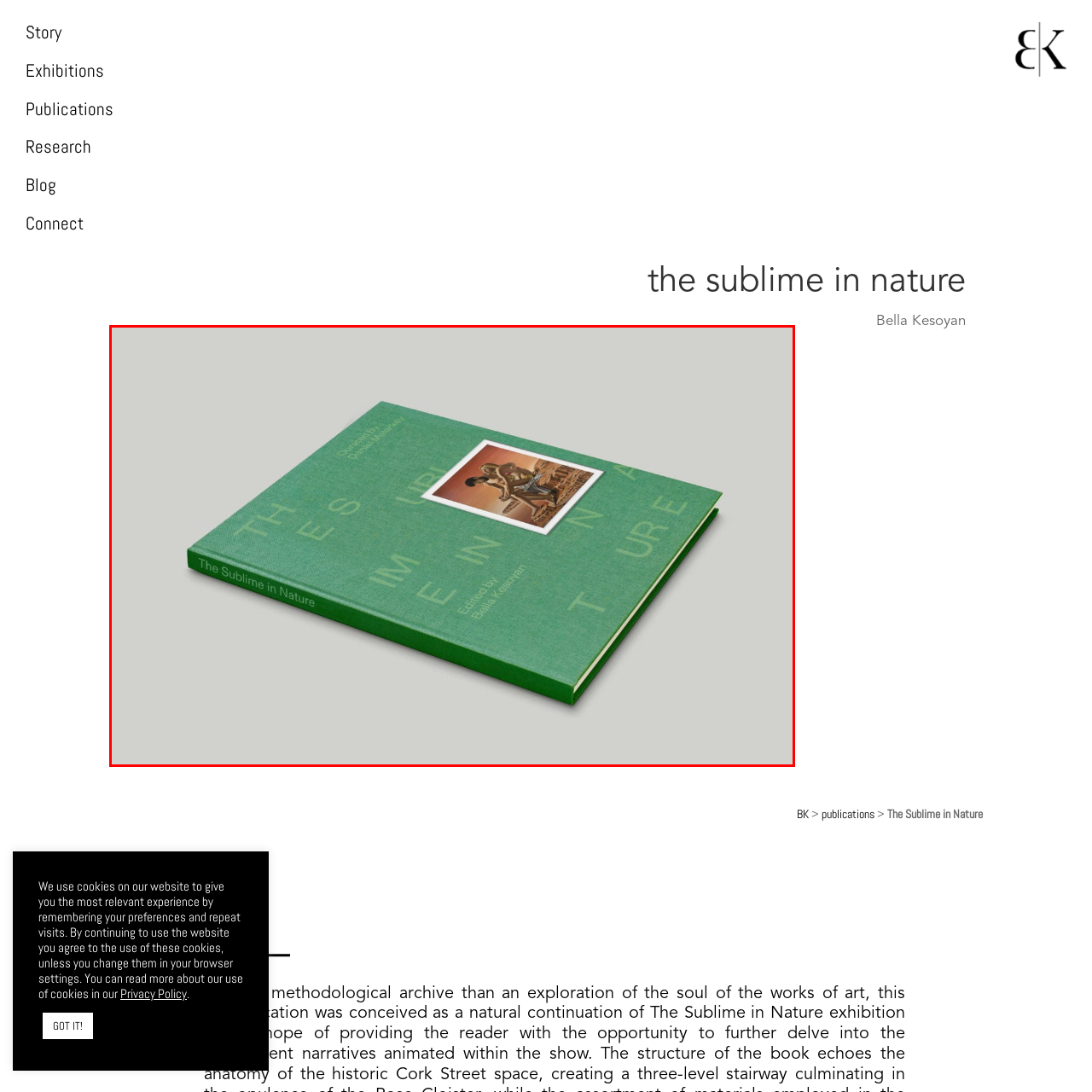Examine the picture highlighted with a red border, What color is the book cover? Please respond with a single word or phrase.

Vibrant green